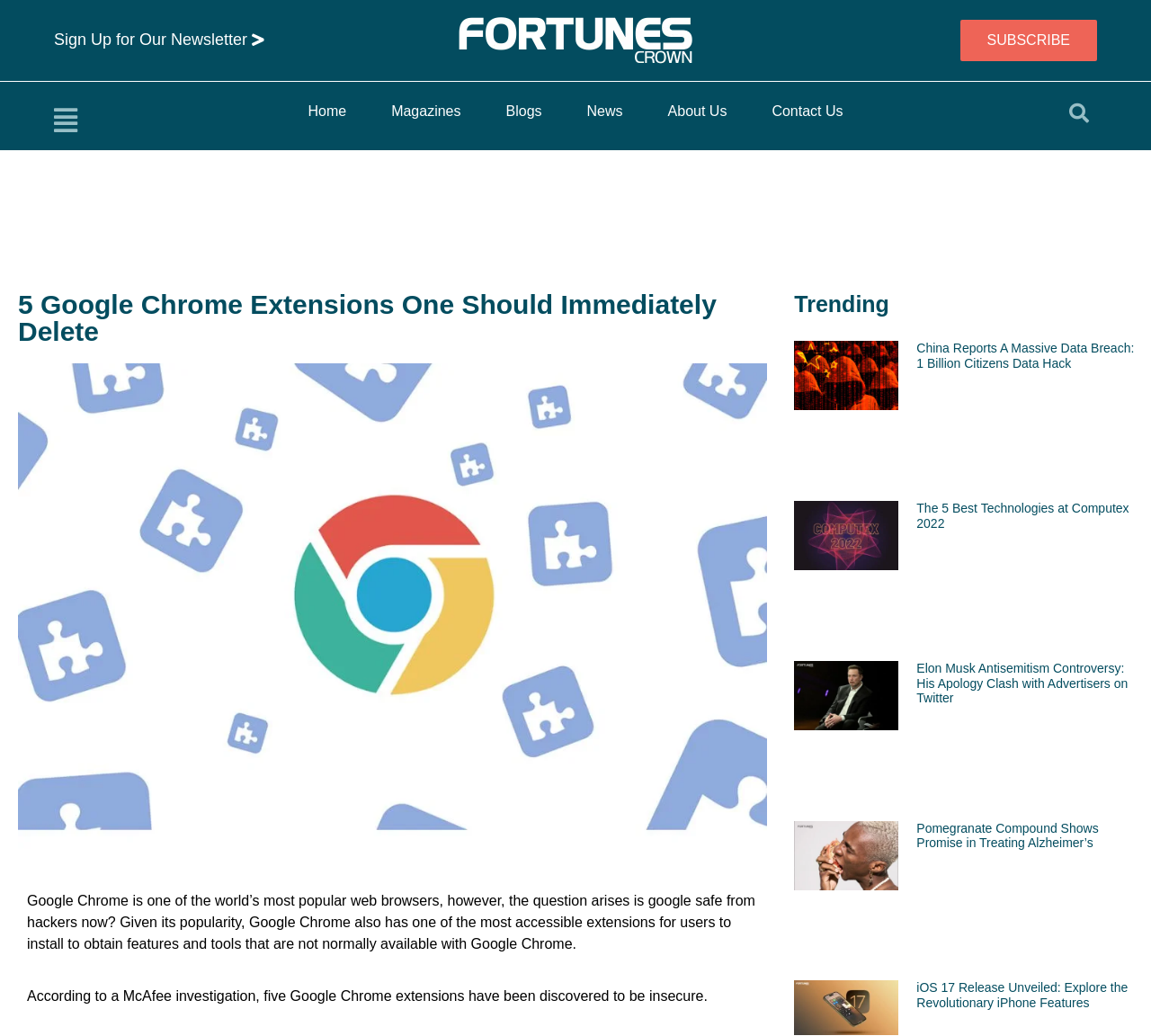Pinpoint the bounding box coordinates of the area that should be clicked to complete the following instruction: "Go to the Home page". The coordinates must be given as four float numbers between 0 and 1, i.e., [left, top, right, bottom].

[0.252, 0.088, 0.317, 0.128]